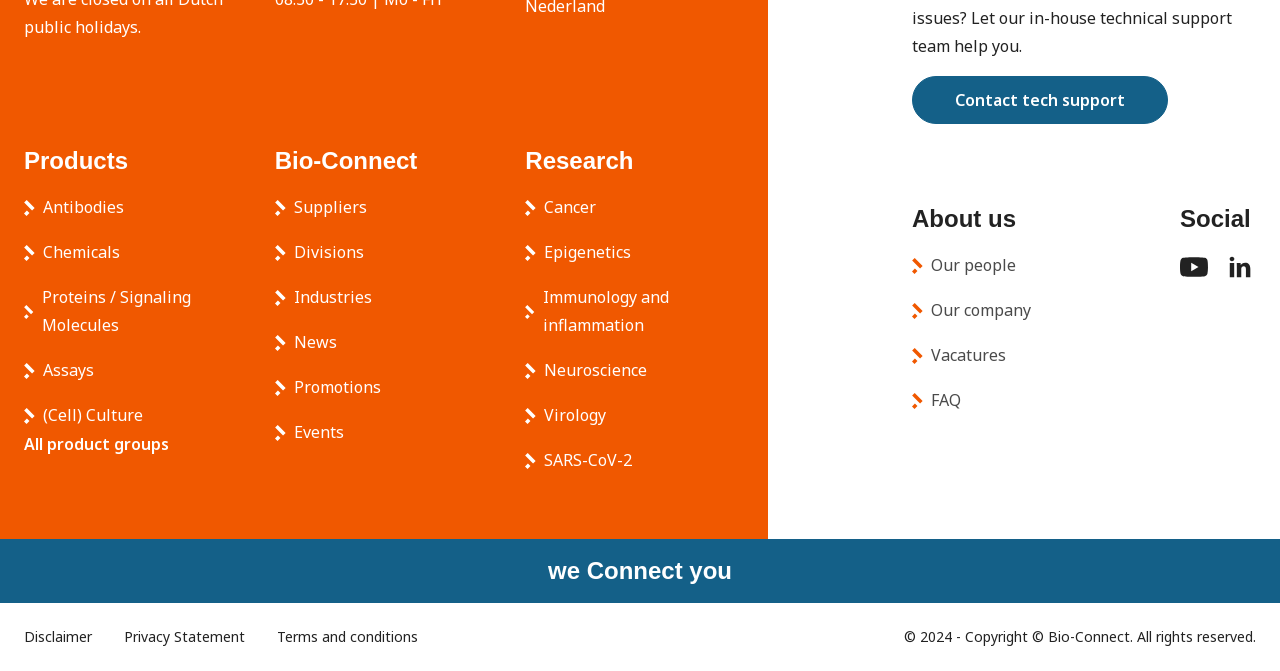Please specify the bounding box coordinates of the clickable section necessary to execute the following command: "Read Disclaimer".

[0.019, 0.934, 0.072, 0.964]